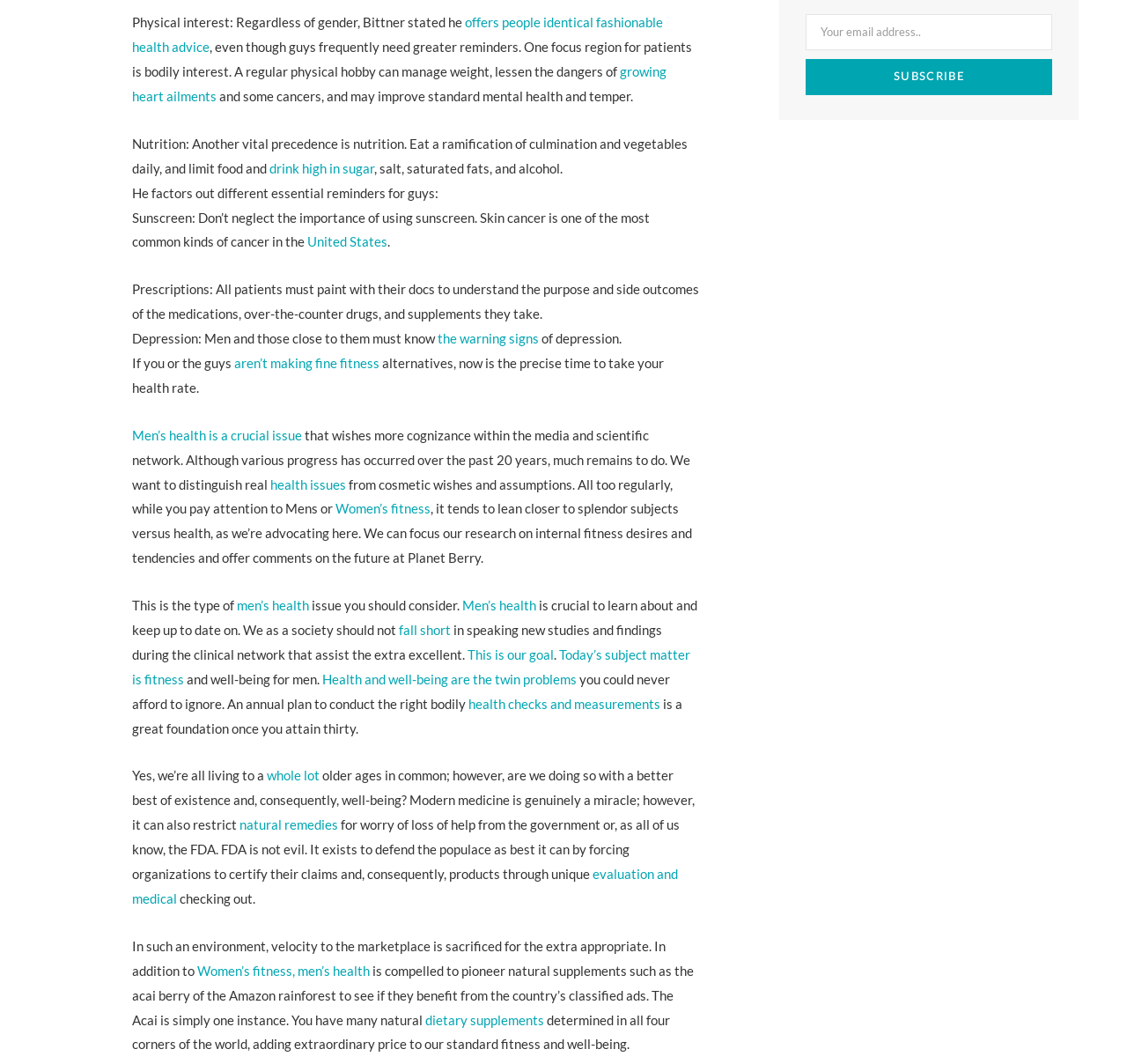Answer the question briefly using a single word or phrase: 
What is the goal of the webpage?

To focus on internal health desires